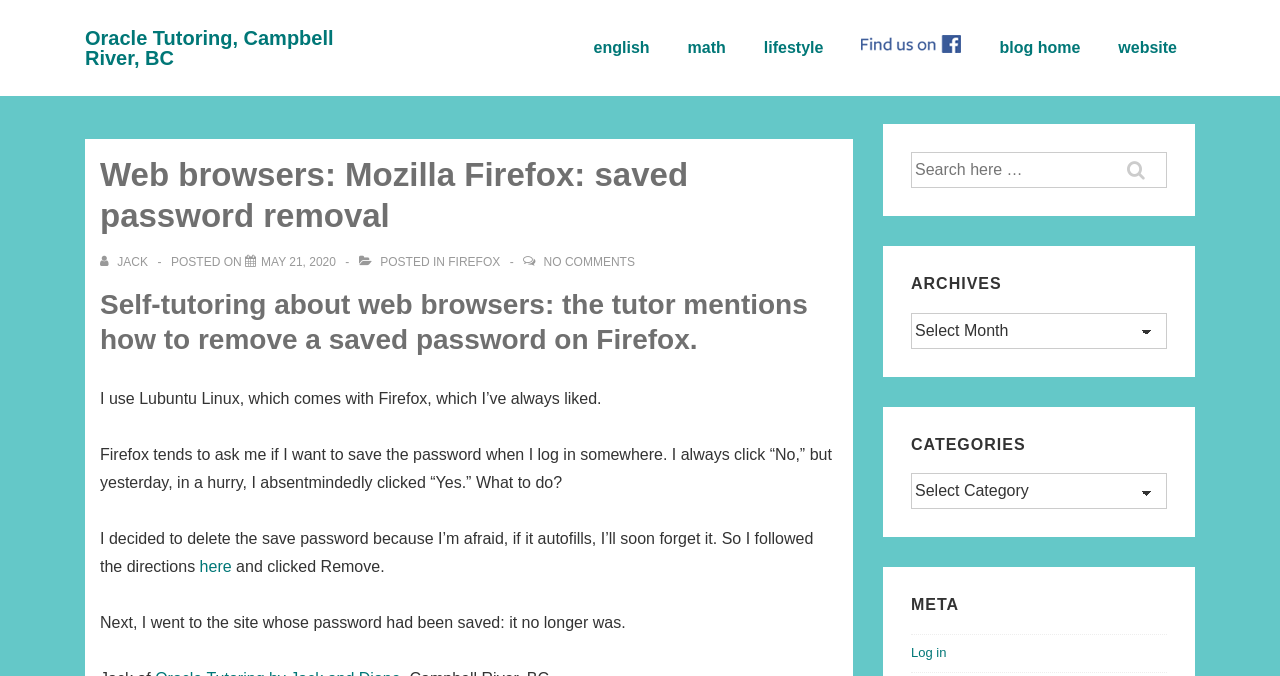Identify the bounding box coordinates of the area that should be clicked in order to complete the given instruction: "View all posts by Jack". The bounding box coordinates should be four float numbers between 0 and 1, i.e., [left, top, right, bottom].

[0.078, 0.376, 0.118, 0.397]